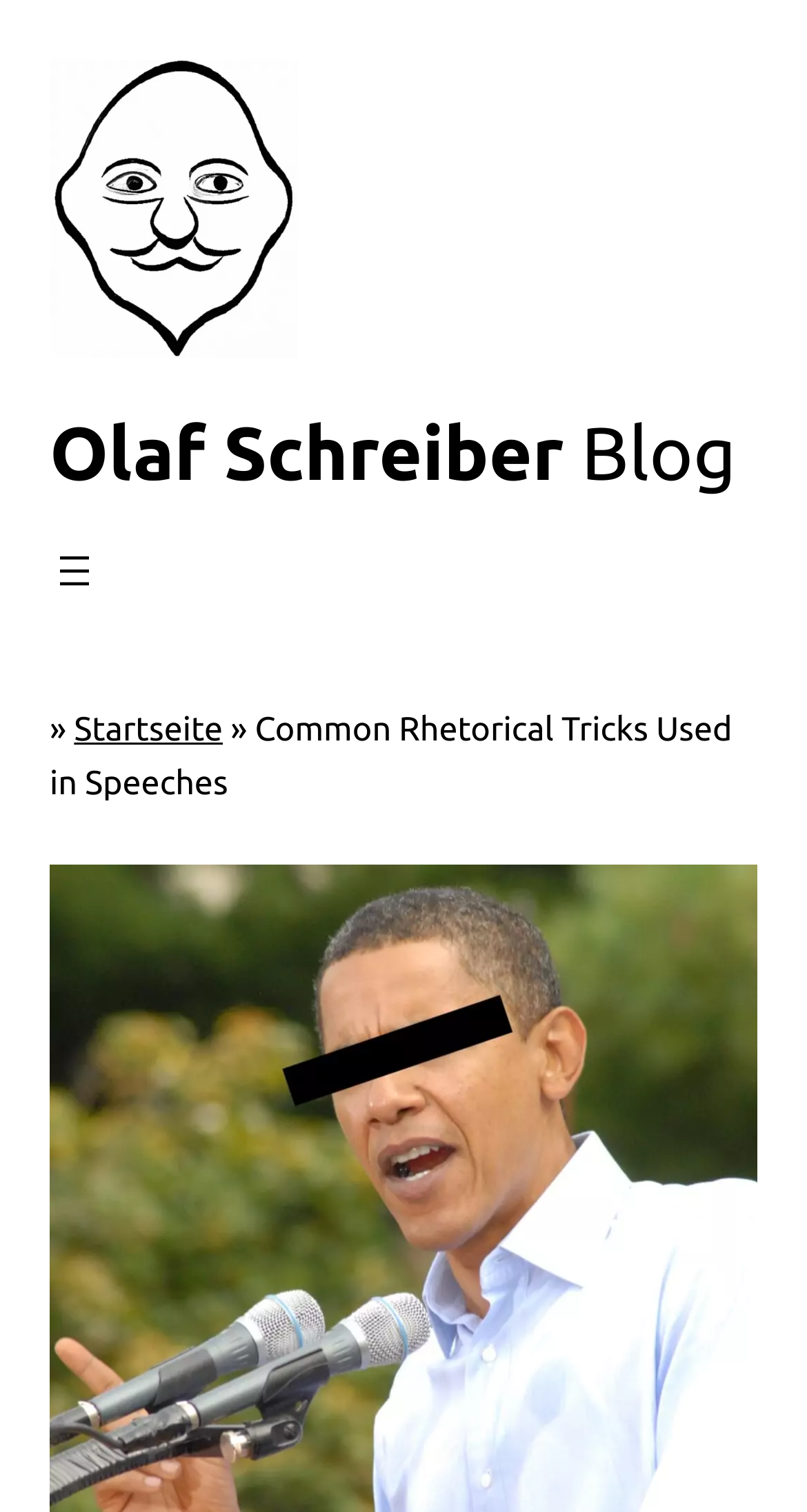Use the information in the screenshot to answer the question comprehensively: What is the link to the homepage?

The link to the homepage is located in the navigation menu, with a bounding box of [0.092, 0.47, 0.276, 0.495]. The text content of this element is 'Startseite', which translates to 'Homepage' in English.